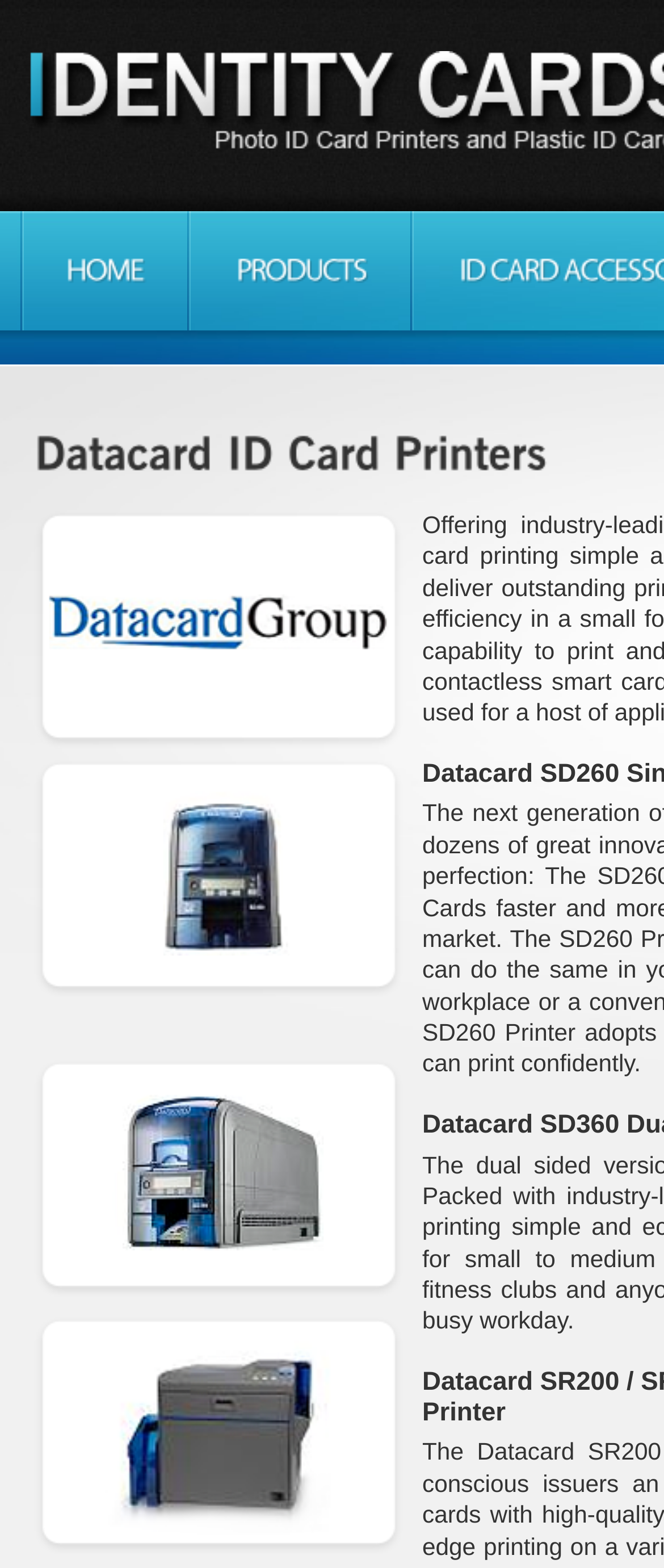Respond to the question with just a single word or phrase: 
What type of products are featured on this webpage?

ID card printers